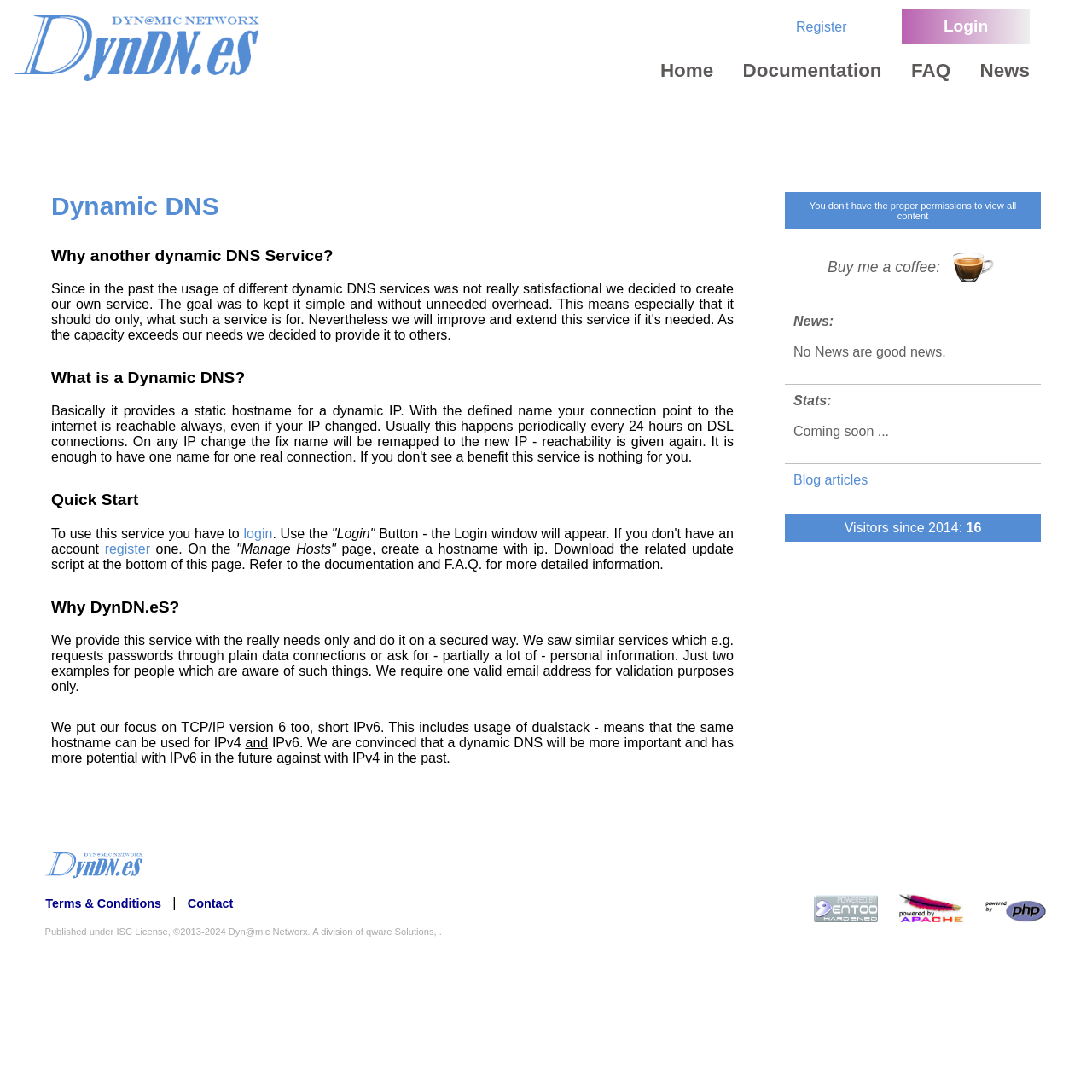Locate the bounding box coordinates of the element's region that should be clicked to carry out the following instruction: "register for a new account". The coordinates need to be four float numbers between 0 and 1, i.e., [left, top, right, bottom].

[0.729, 0.018, 0.775, 0.031]